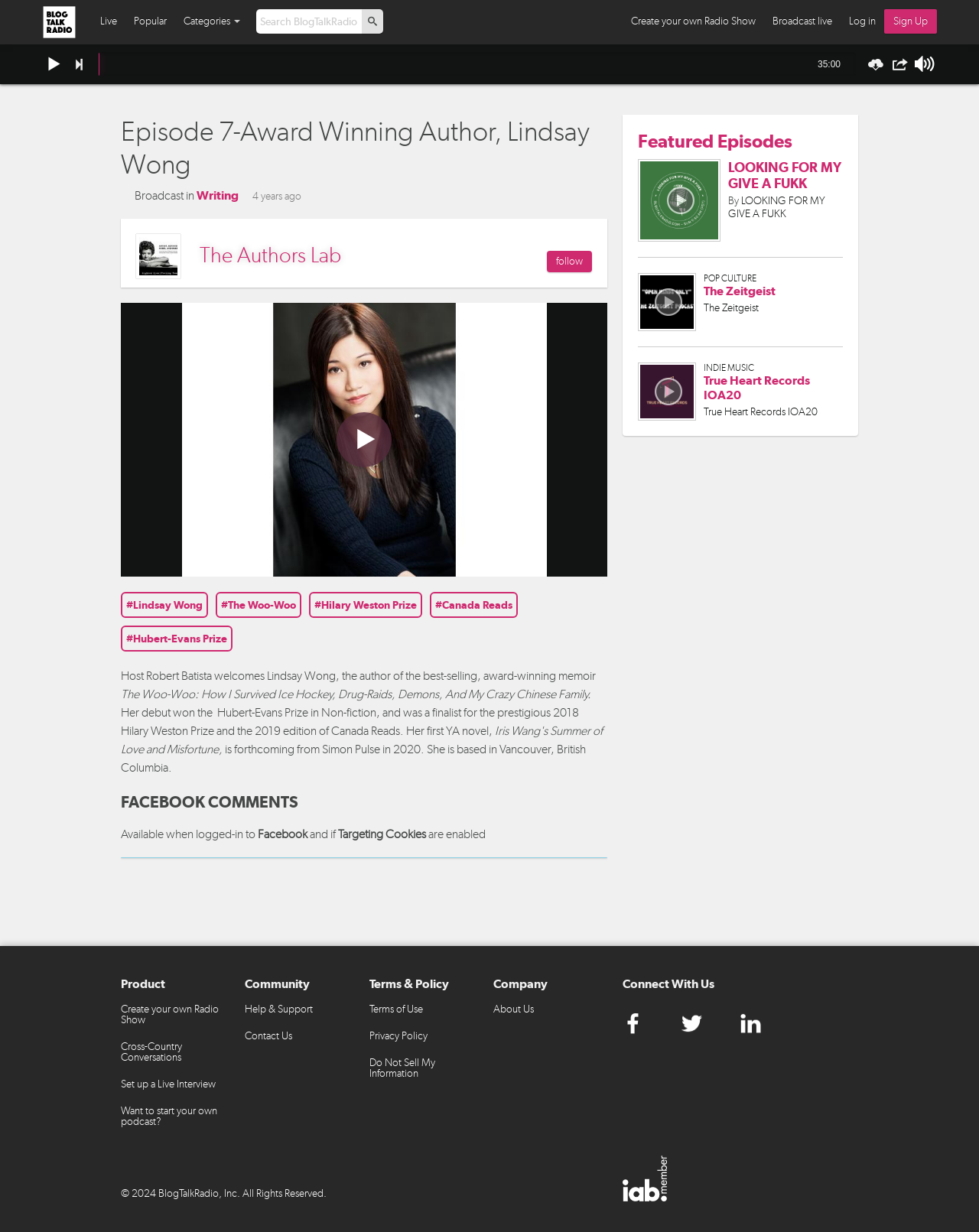Extract the primary heading text from the webpage.

Episode 7-Award Winning Author, Lindsay Wong